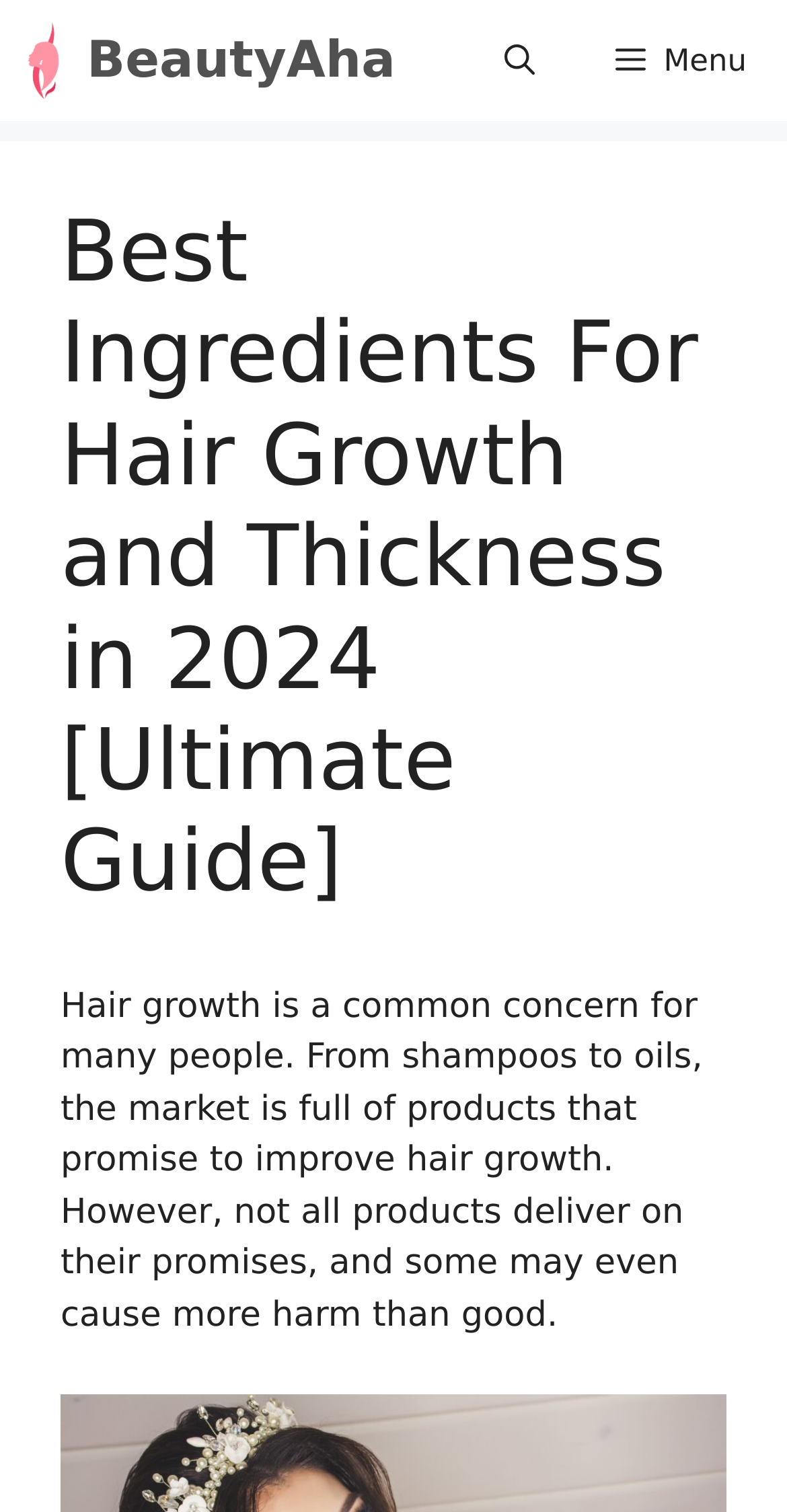What is the purpose of the button on the top right corner?
From the image, provide a succinct answer in one word or a short phrase.

Menu